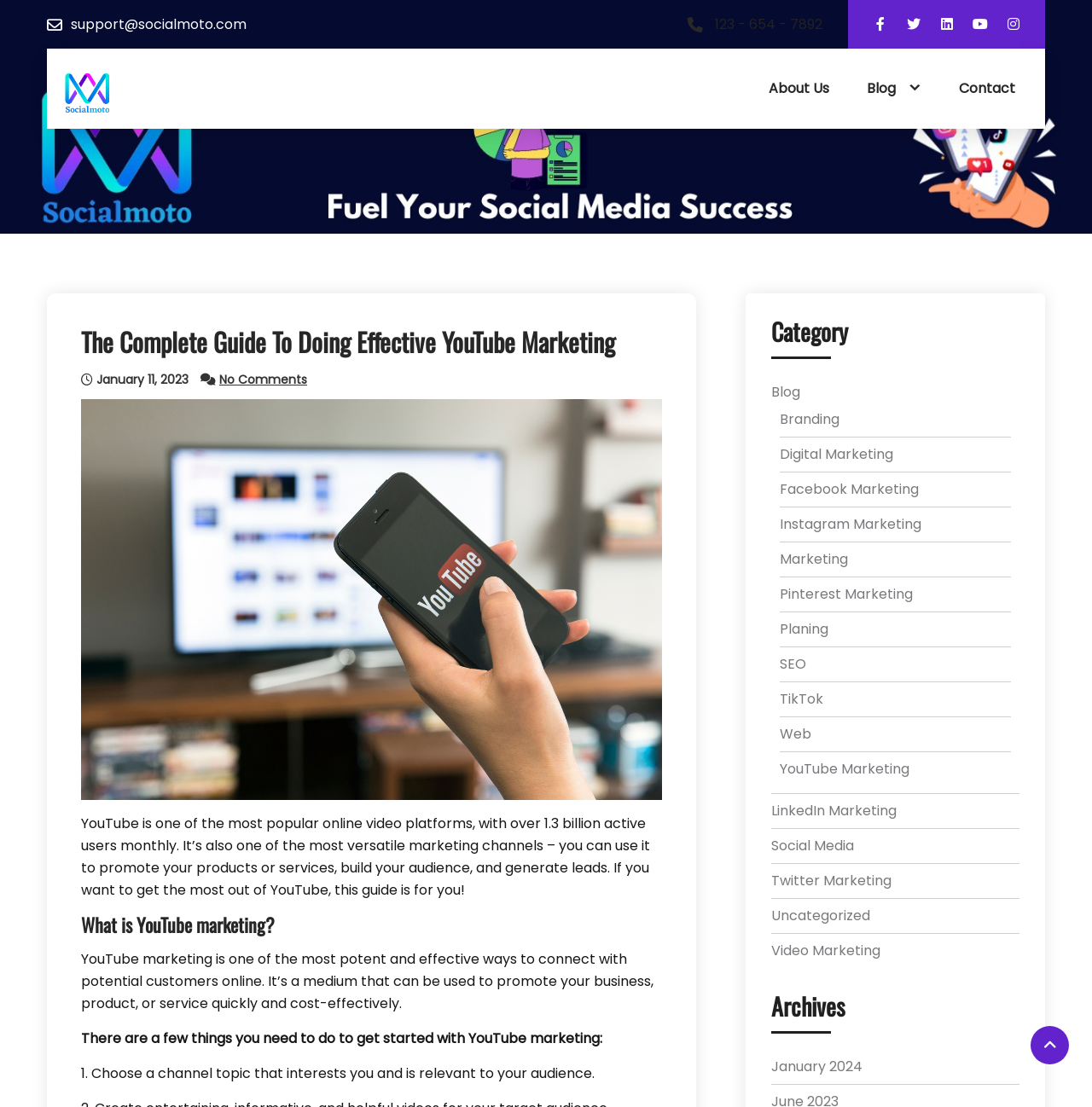Can you specify the bounding box coordinates of the area that needs to be clicked to fulfill the following instruction: "Click on the 'About Us' link"?

[0.704, 0.071, 0.759, 0.089]